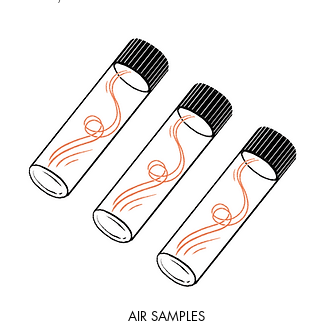What is the color of the lids of the test tubes?
Please ensure your answer to the question is detailed and covers all necessary aspects.

The test tubes are simple in design, with dark lids, and are arranged in a row, suggesting a minimalist approach to scientific equipment.